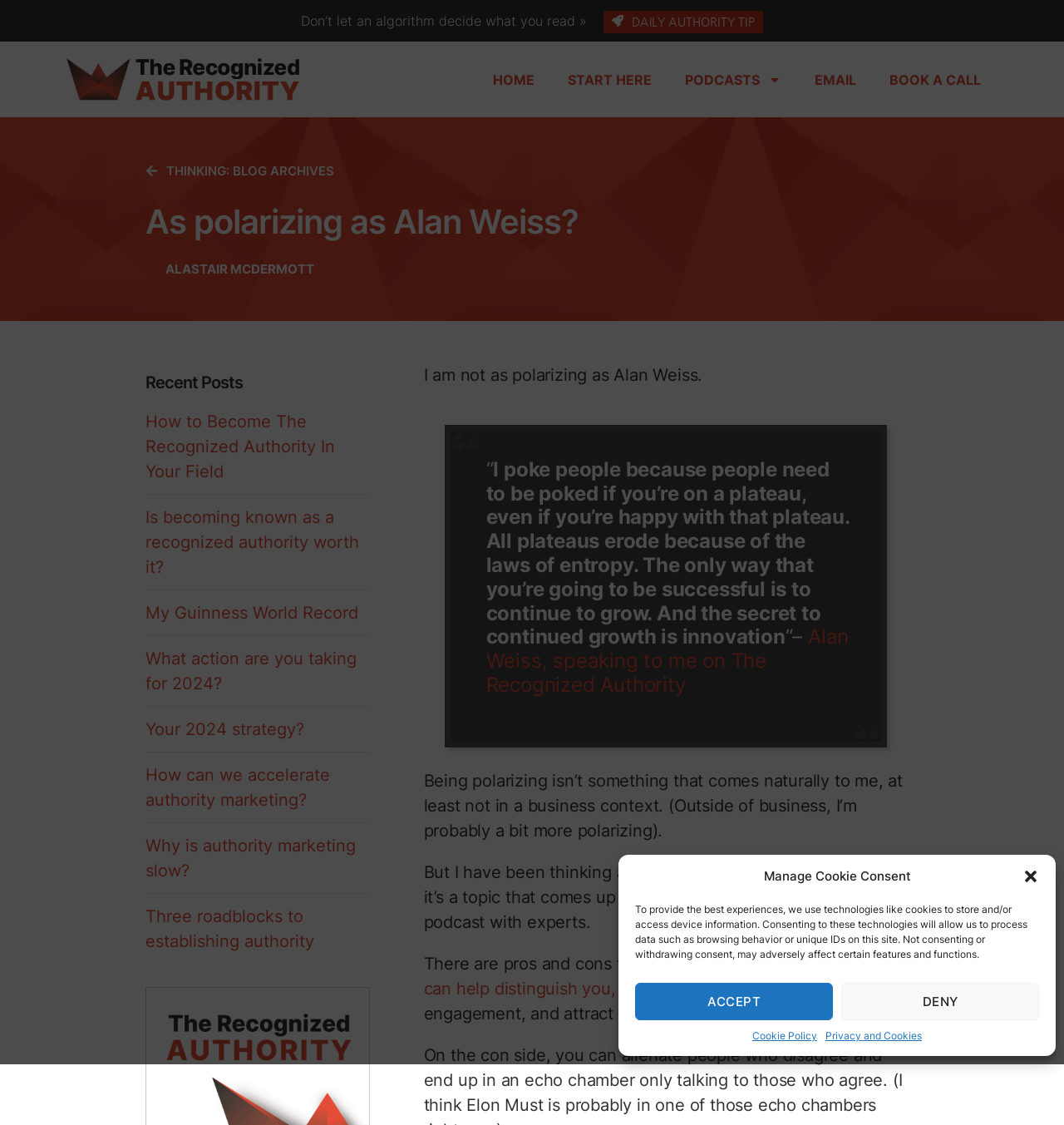Locate the bounding box coordinates of the region to be clicked to comply with the following instruction: "Read the daily authority tip". The coordinates must be four float numbers between 0 and 1, in the form [left, top, right, bottom].

[0.567, 0.01, 0.717, 0.03]